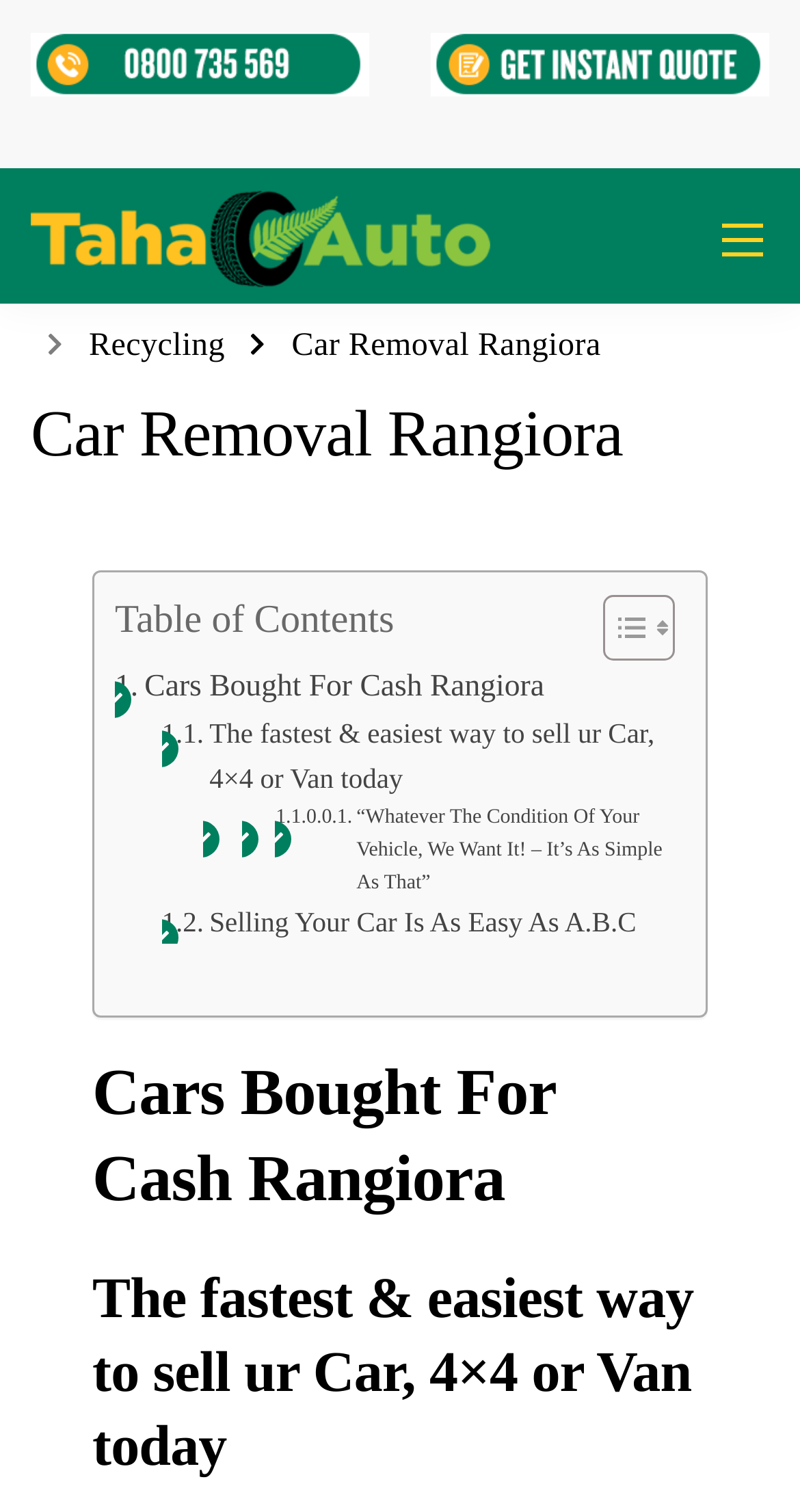Identify the bounding box for the UI element specified in this description: "alt="get a quote button"". The coordinates must be four float numbers between 0 and 1, formatted as [left, top, right, bottom].

[0.538, 0.03, 0.962, 0.053]